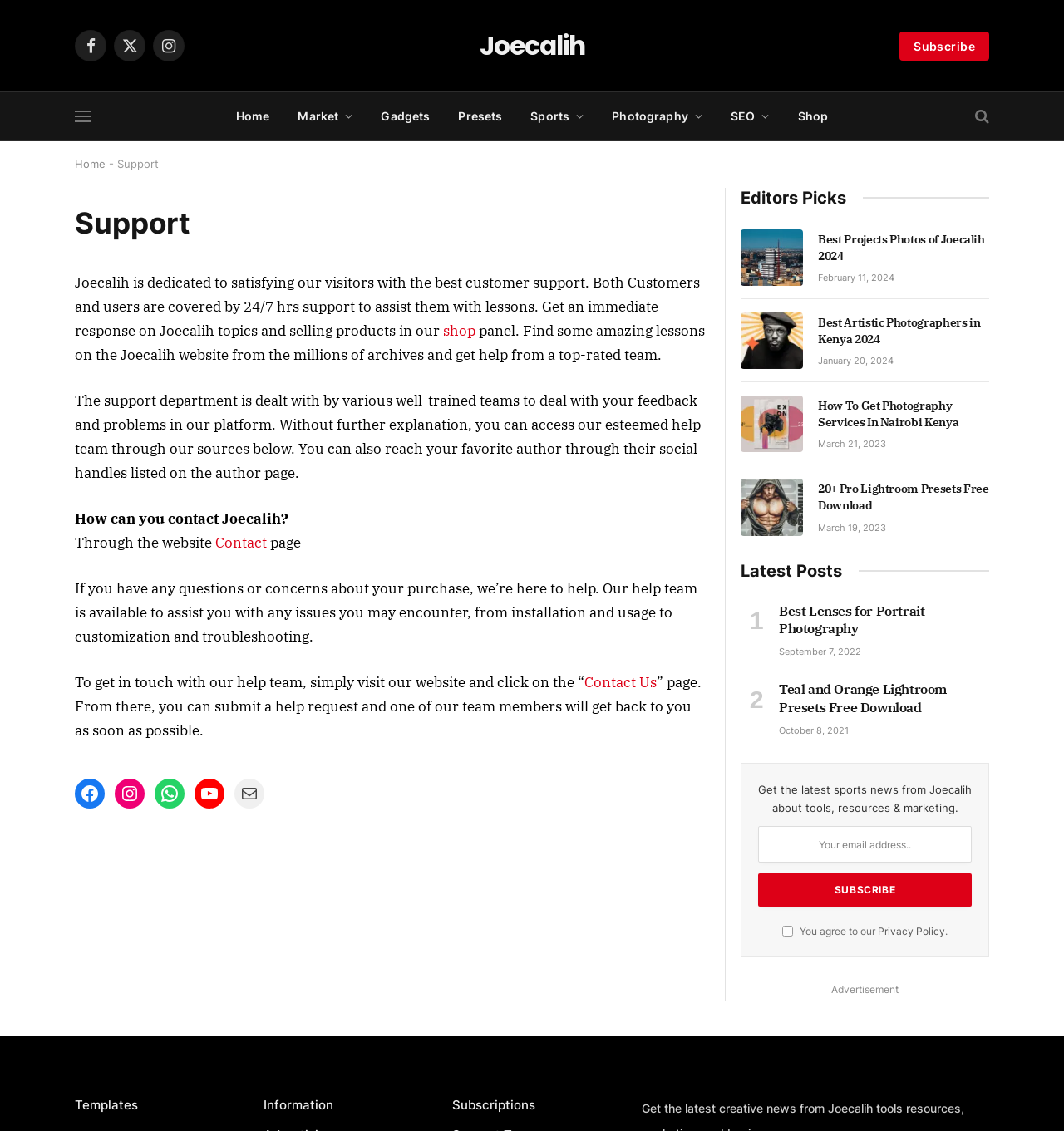How can users contact Joecalih?
Based on the visual, give a brief answer using one word or a short phrase.

Through the website